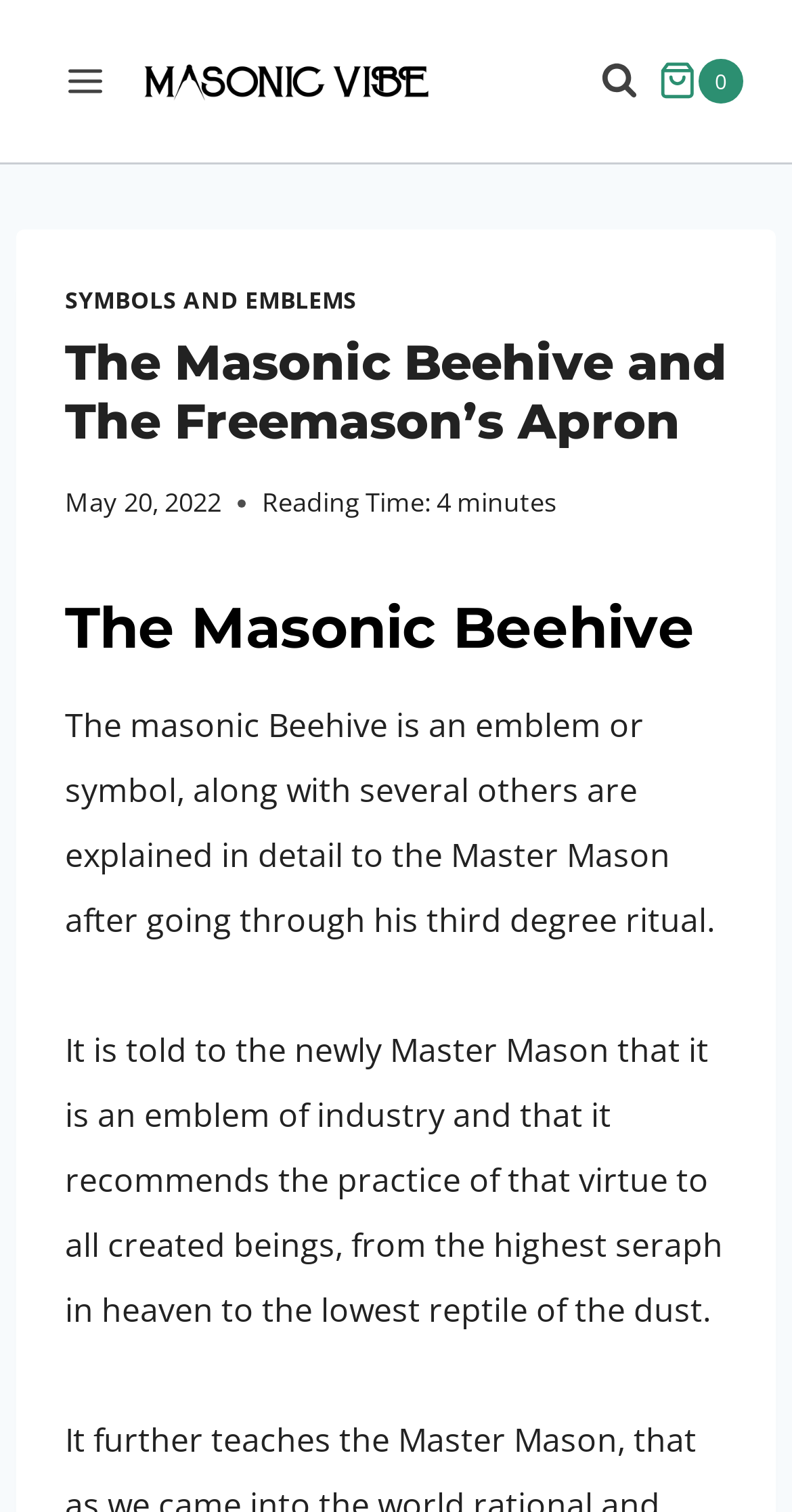Use a single word or phrase to answer the question: How many minutes does it take to read the article?

4 minutes